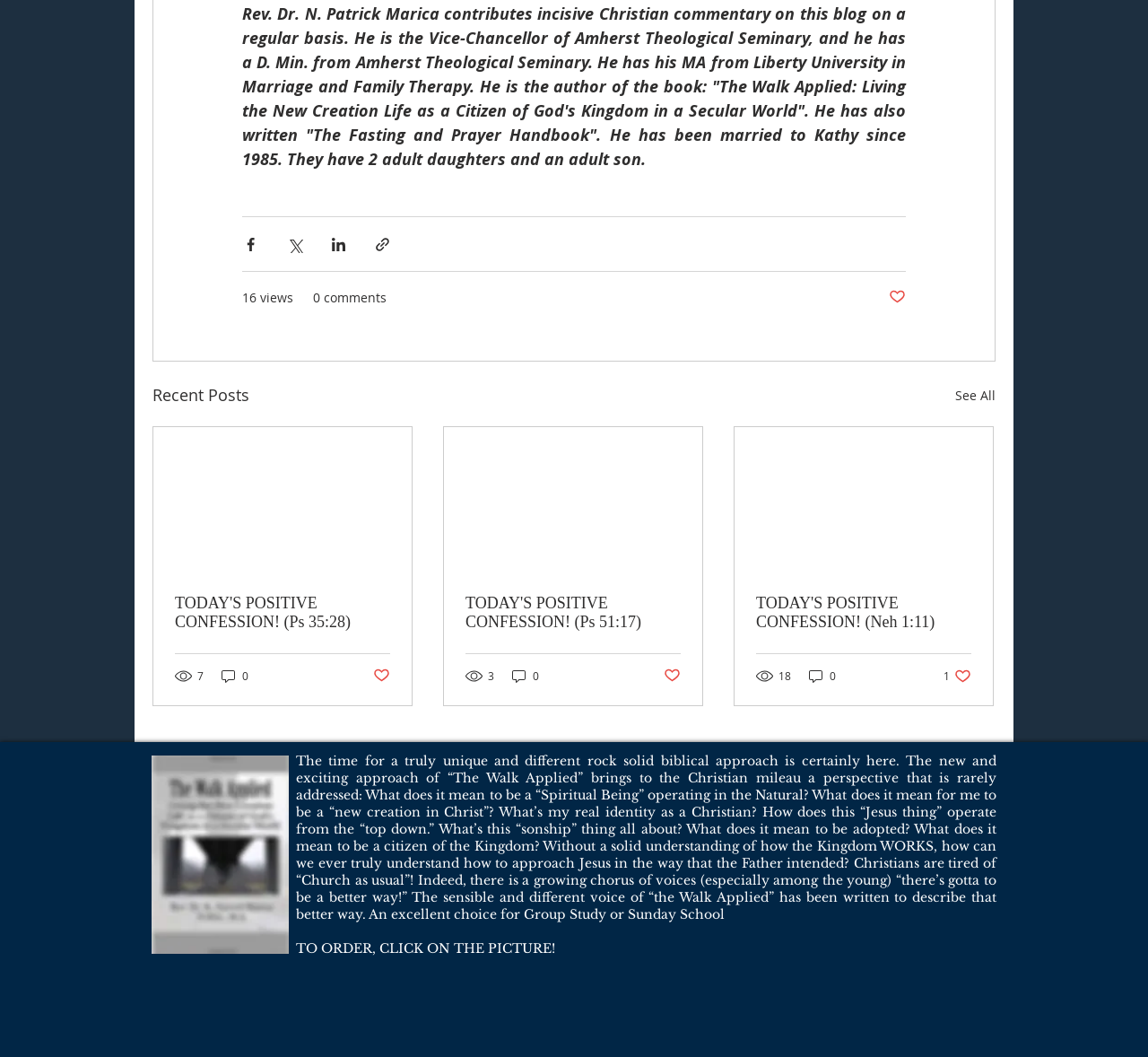Identify the bounding box coordinates of the HTML element based on this description: "0".

[0.191, 0.631, 0.218, 0.647]